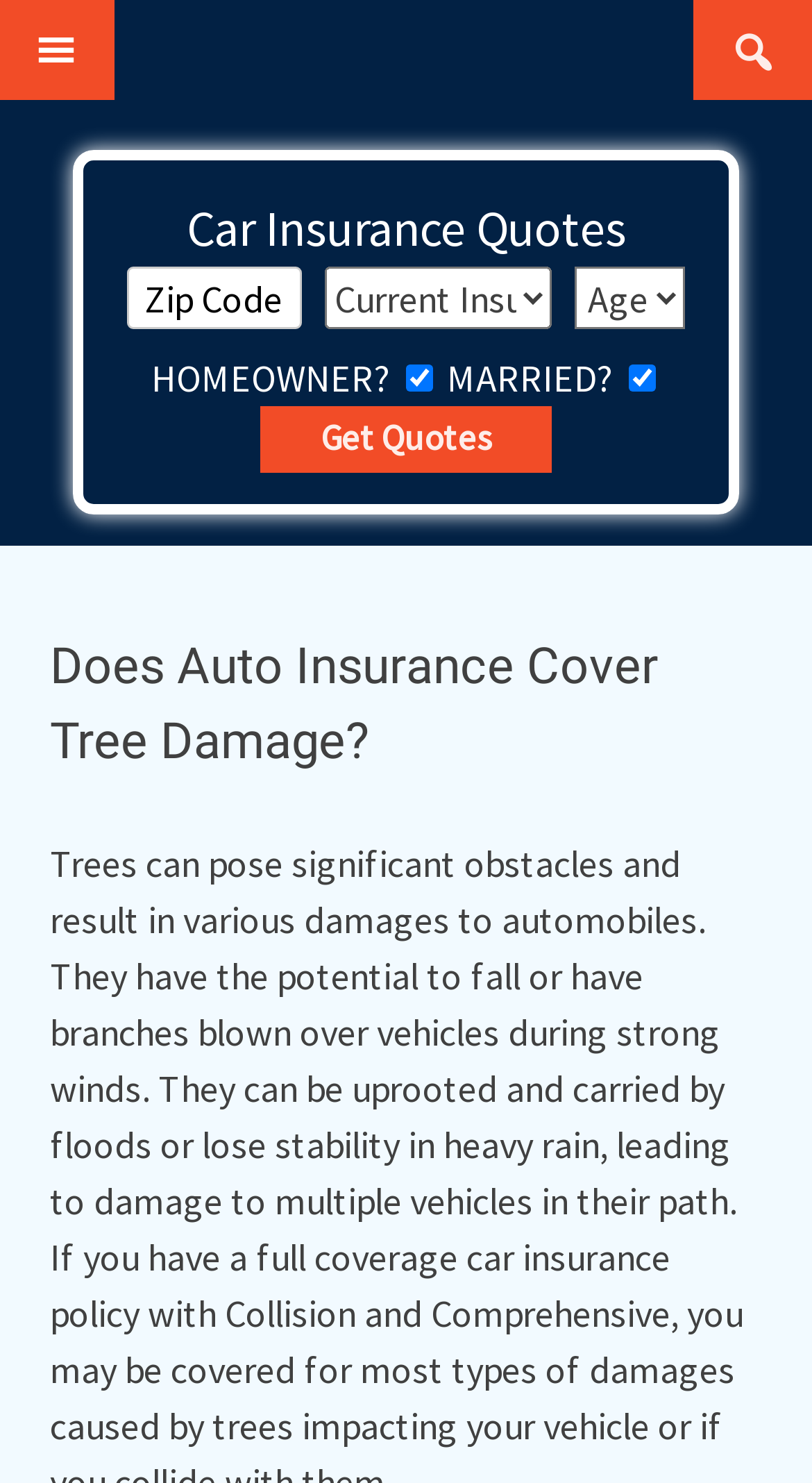Examine the image carefully and respond to the question with a detailed answer: 
What is the purpose of the textbox?

The textbox is located next to the 'Zip Code' label, and it is not required, indicating that it is used to input the user's zip code, which is a common field in insurance quote forms.